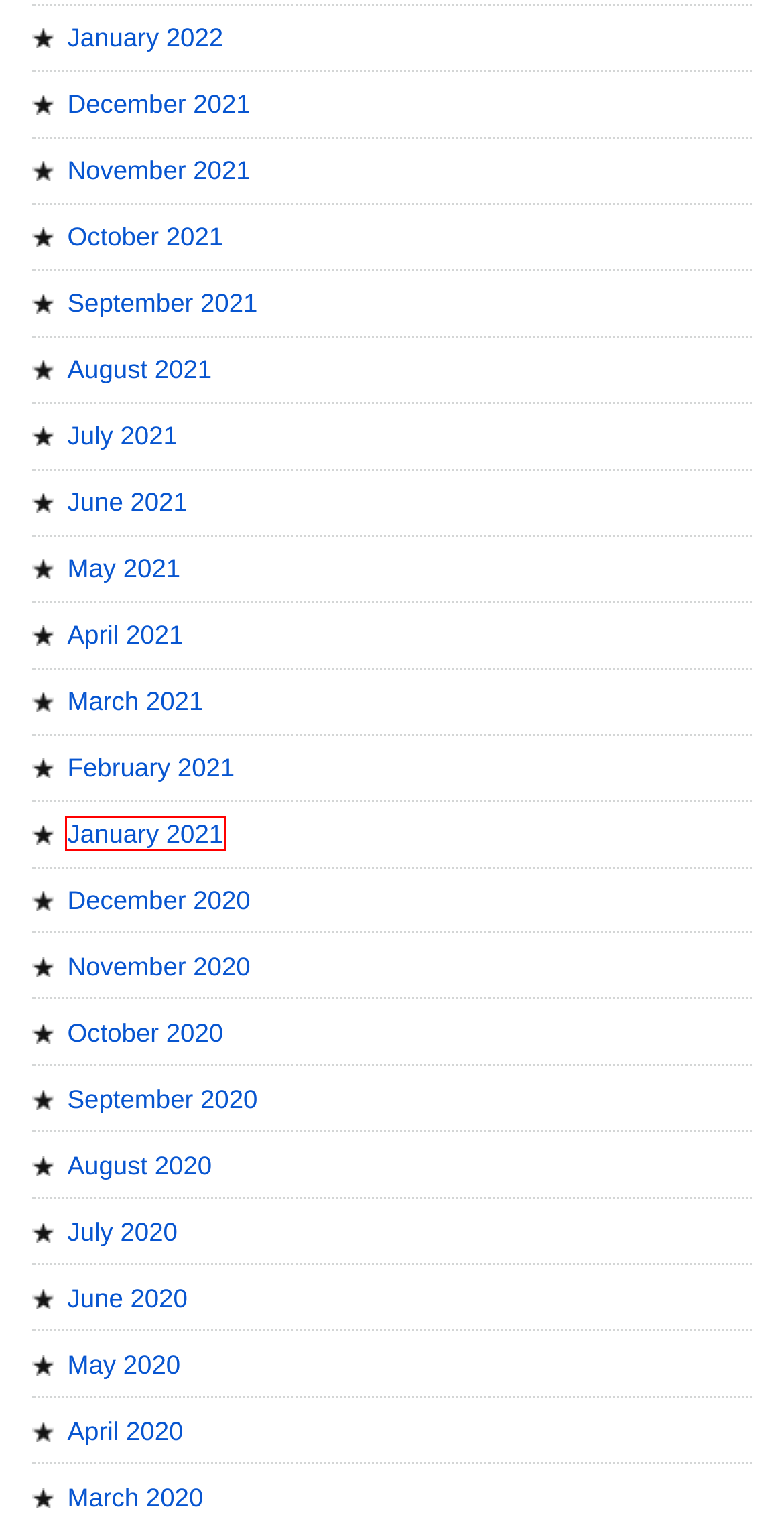You have a screenshot of a webpage, and a red bounding box highlights an element. Select the webpage description that best fits the new page after clicking the element within the bounding box. Options are:
A. November 2021 - Schuerman Law
B. August 2021 - Schuerman Law
C. March 2021 - Schuerman Law
D. July 2020 - Schuerman Law
E. September 2020 - Schuerman Law
F. August 2020 - Schuerman Law
G. January 2022 - Schuerman Law
H. January 2021 - Schuerman Law

H